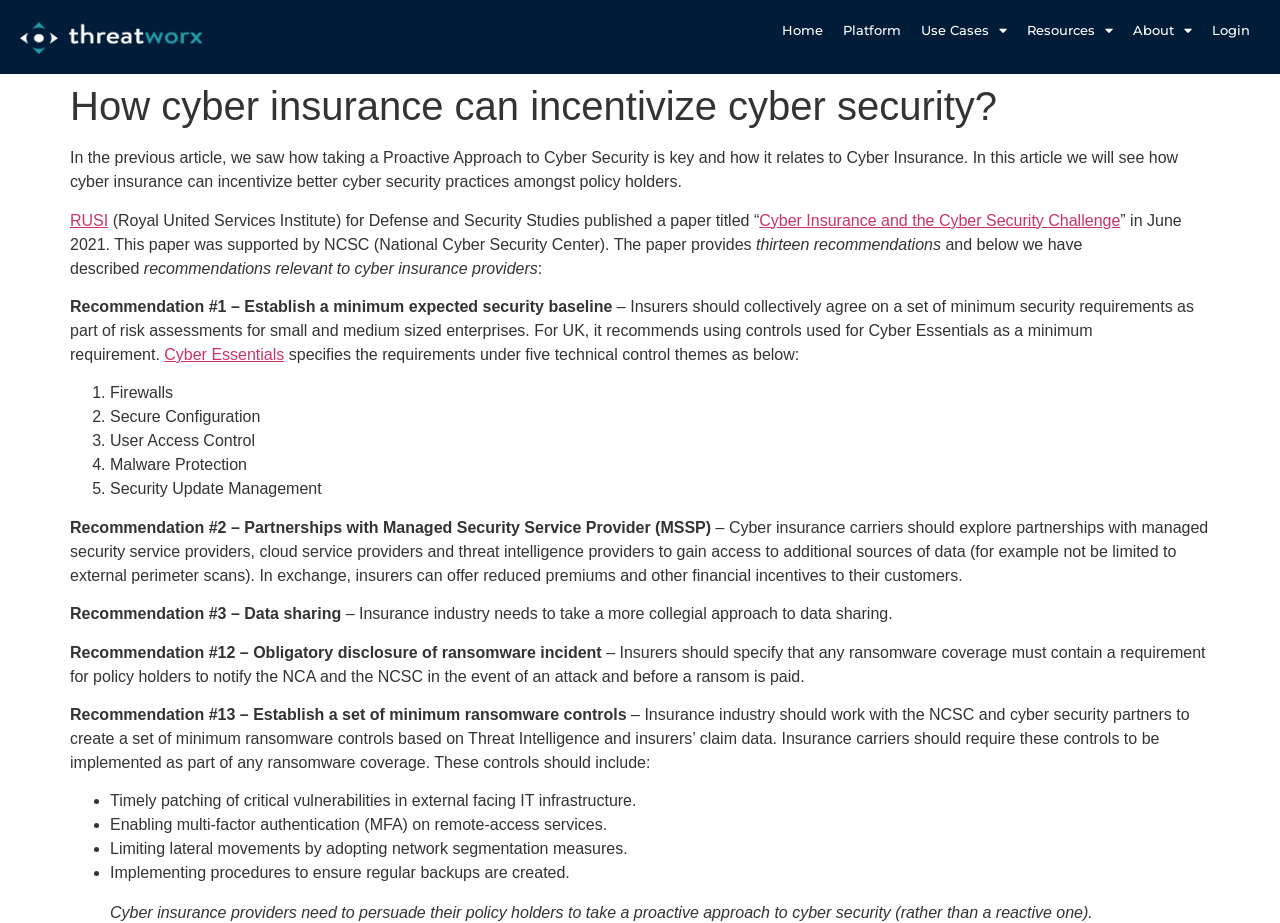Highlight the bounding box coordinates of the element that should be clicked to carry out the following instruction: "Click on Use Cases". The coordinates must be given as four float numbers ranging from 0 to 1, i.e., [left, top, right, bottom].

[0.712, 0.022, 0.795, 0.043]